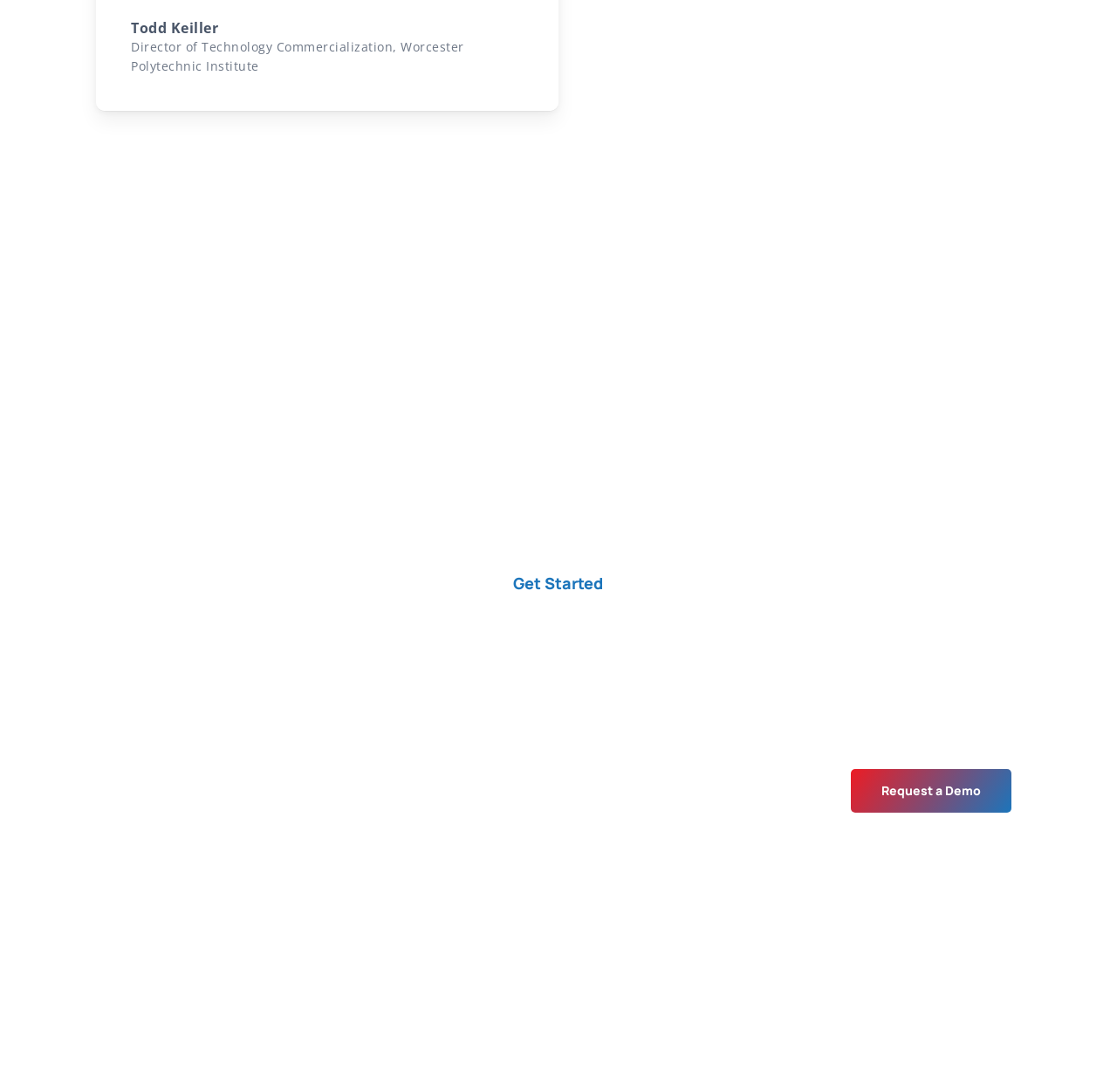What is the copyright year of FirstIgnite?
Using the image as a reference, give an elaborate response to the question.

The copyright information at the bottom of the webpage states '© 2024 FirstIgnite. All Rights Reserved, FirstIgnite, Ltd.', indicating that the copyright year is 2024.